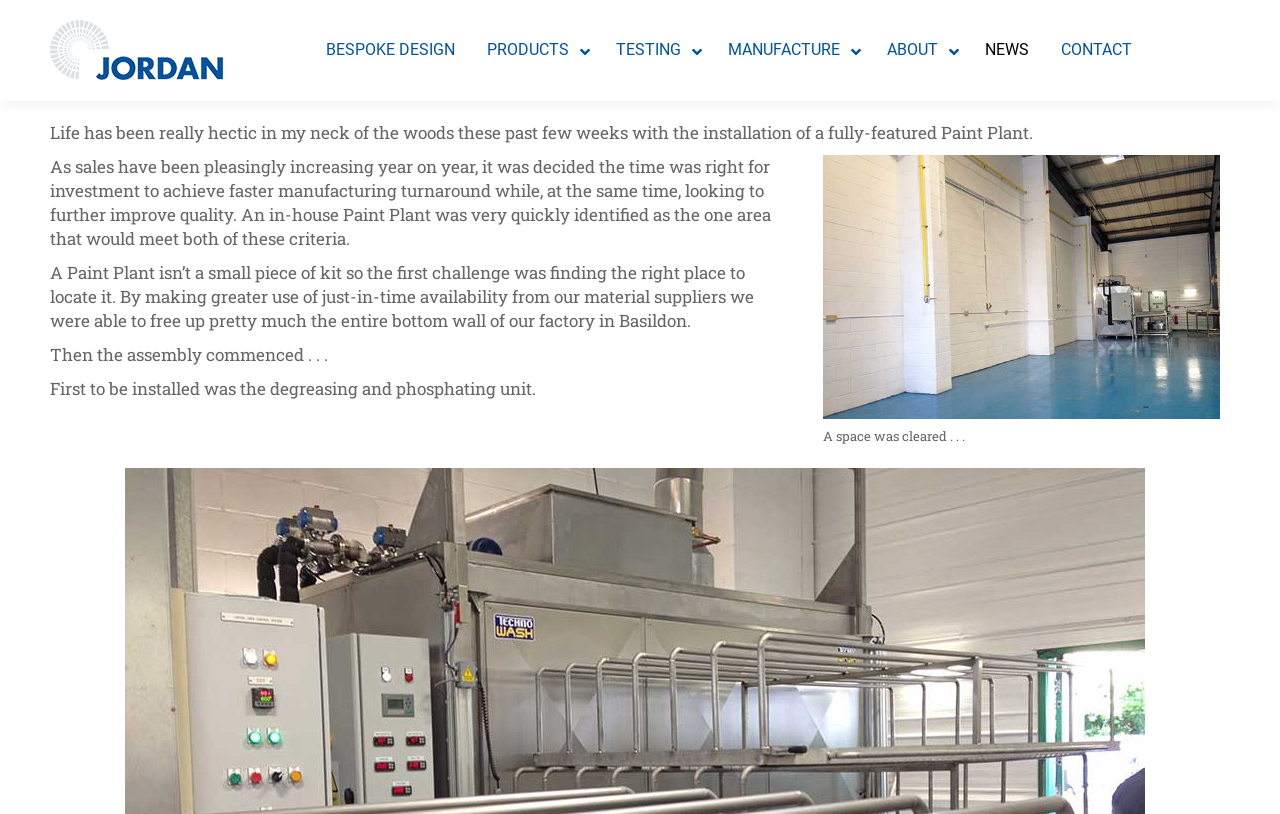Using the given description, provide the bounding box coordinates formatted as (top-left x, top-left y, bottom-right x, bottom-right y), with all values being floating point numbers between 0 and 1. Description: BESPOKE DESIGN

[0.242, 0.0, 0.368, 0.124]